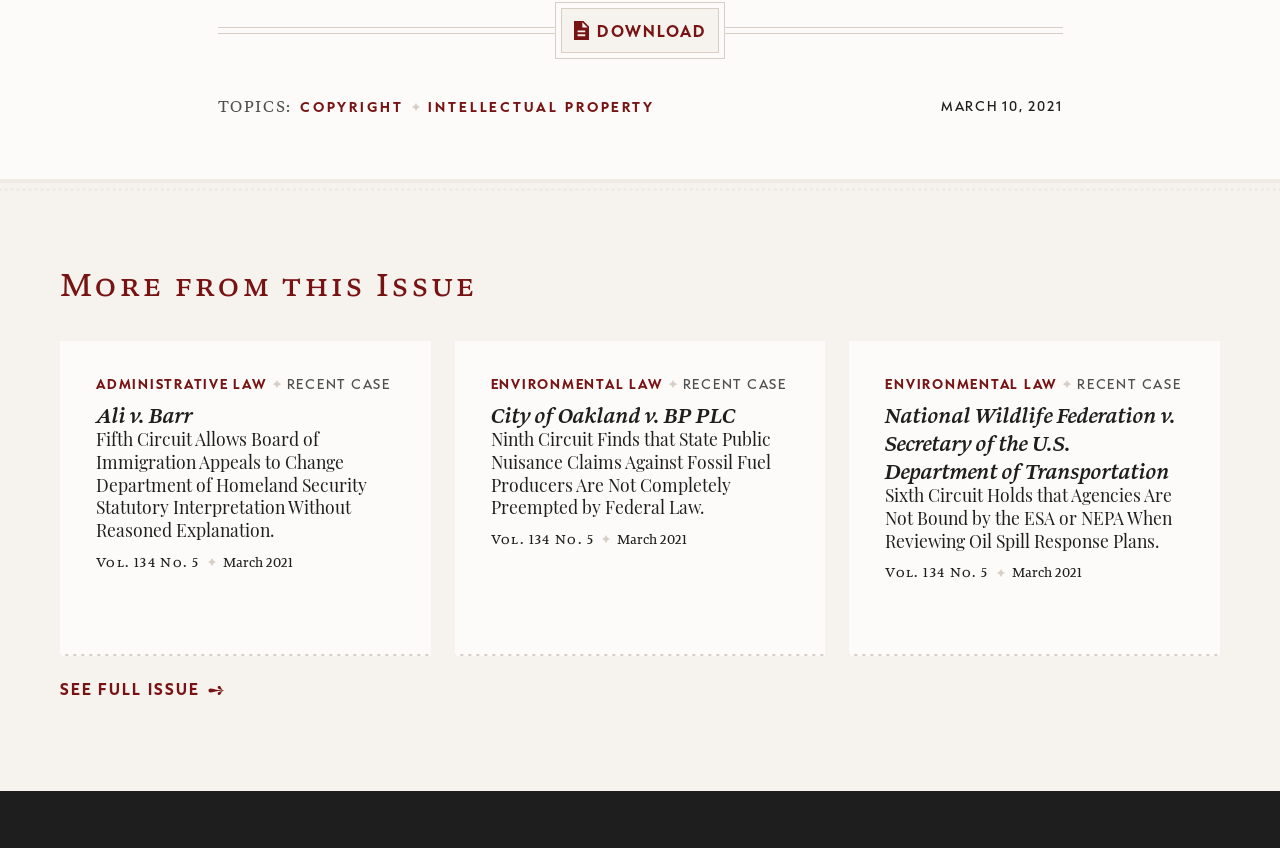Provide the bounding box coordinates for the area that should be clicked to complete the instruction: "download a file".

[0.438, 0.01, 0.562, 0.063]